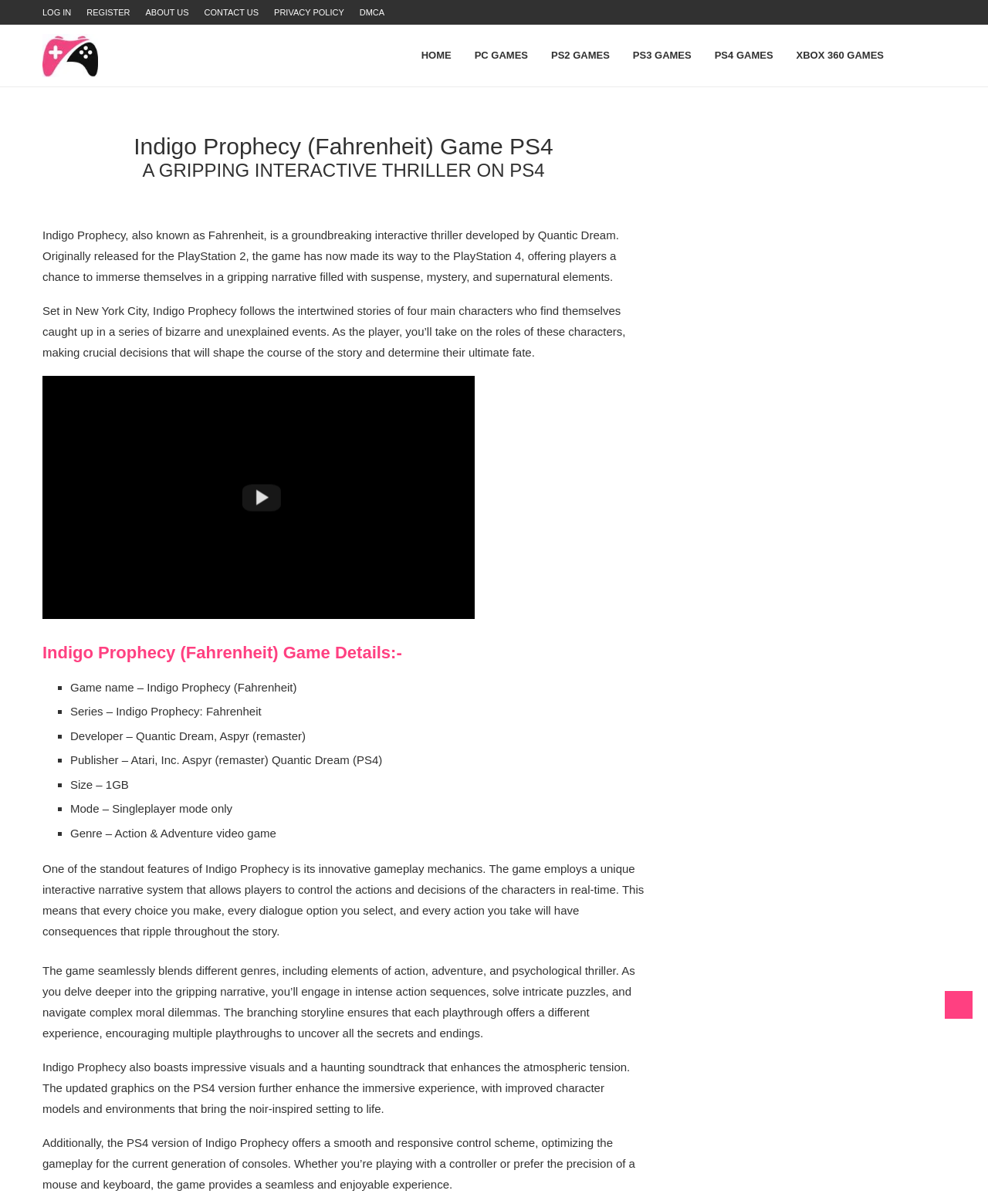Identify the bounding box coordinates of the HTML element based on this description: "Log In".

[0.043, 0.0, 0.072, 0.021]